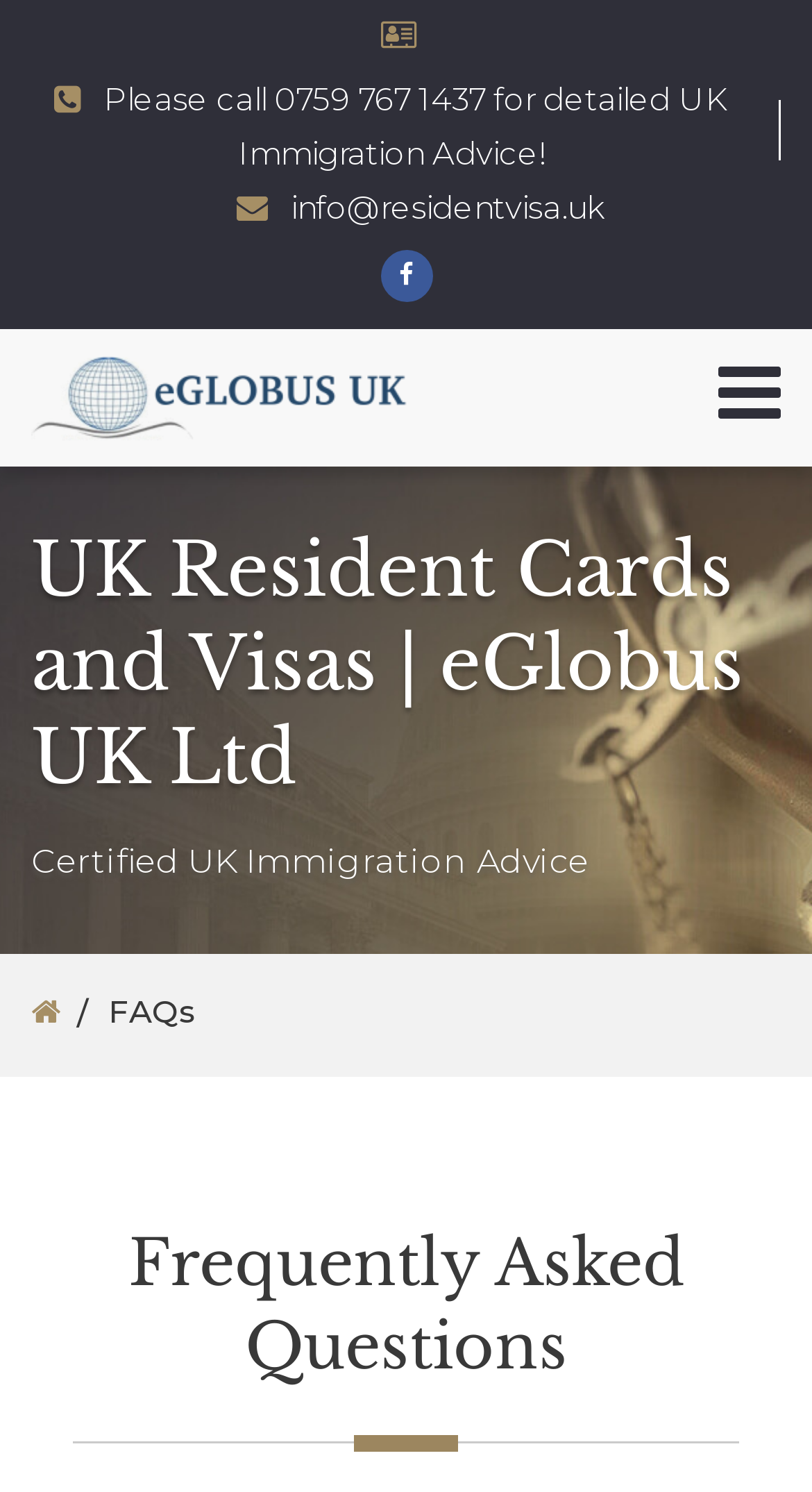Kindly respond to the following question with a single word or a brief phrase: 
What is the section title of the FAQs section?

Frequently Asked Questions